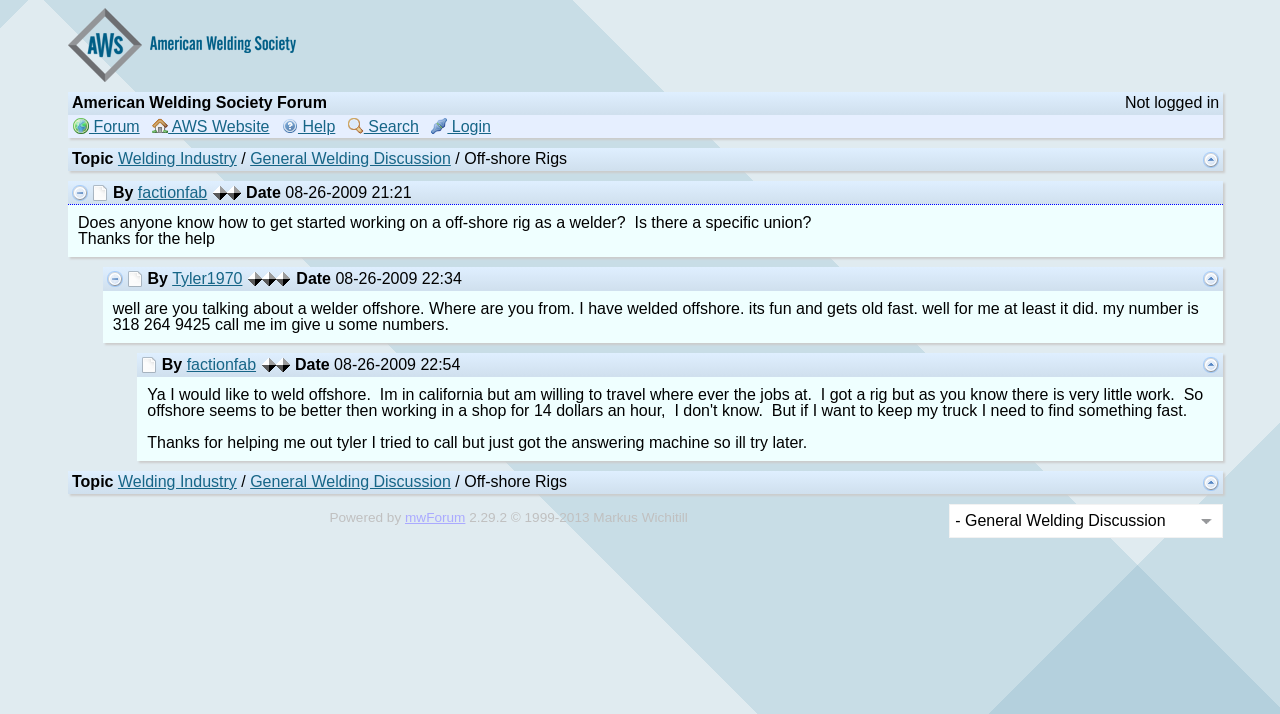Show the bounding box coordinates for the element that needs to be clicked to execute the following instruction: "Click on the 'Up' link". Provide the coordinates in the form of four float numbers between 0 and 1, i.e., [left, top, right, bottom].

[0.94, 0.211, 0.952, 0.235]